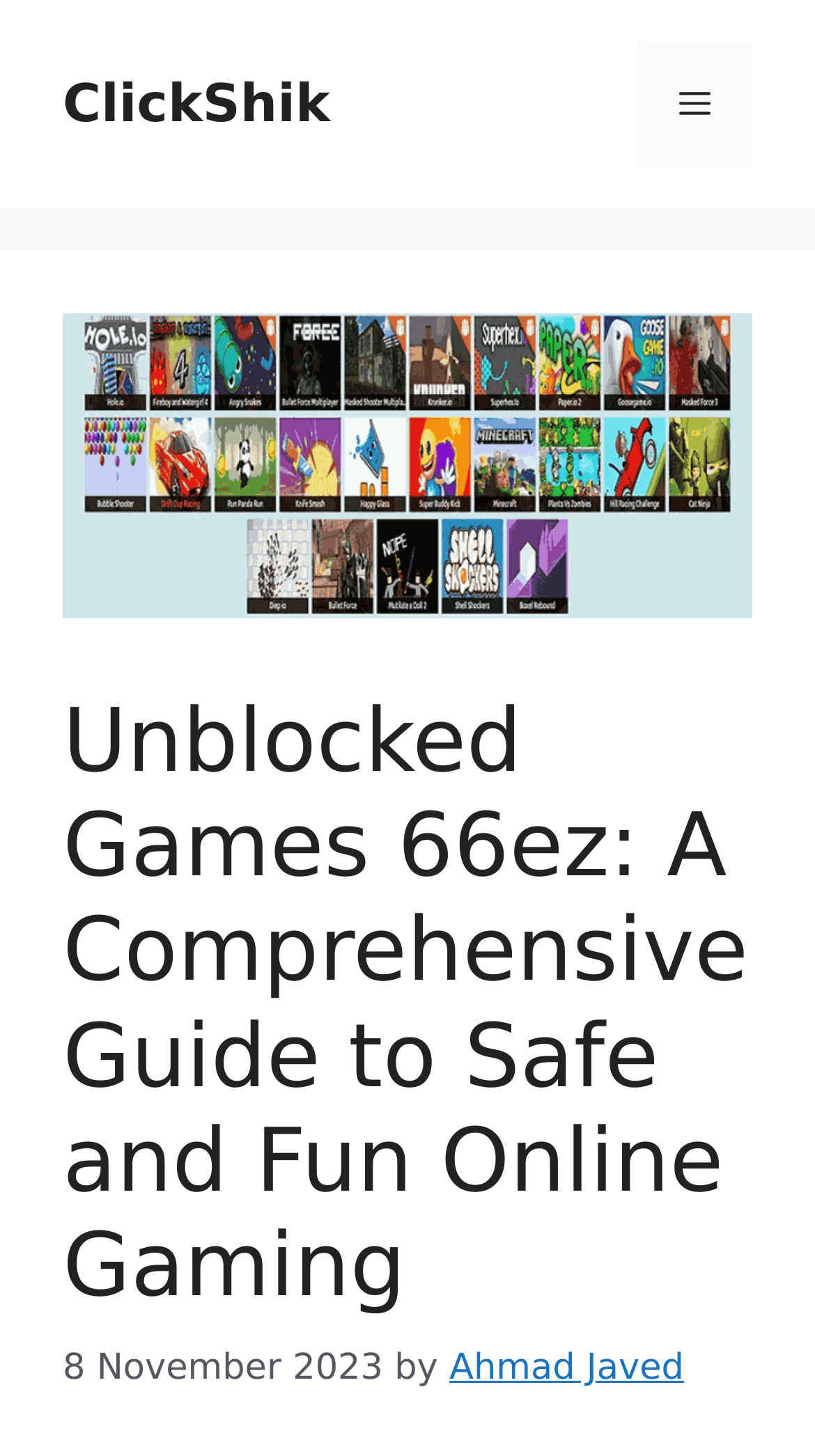What is the name of the website?
Refer to the image and provide a detailed answer to the question.

I determined the name of the website by looking at the banner element at the top of the page, which contains the text 'Unblocked Games 66ez'.